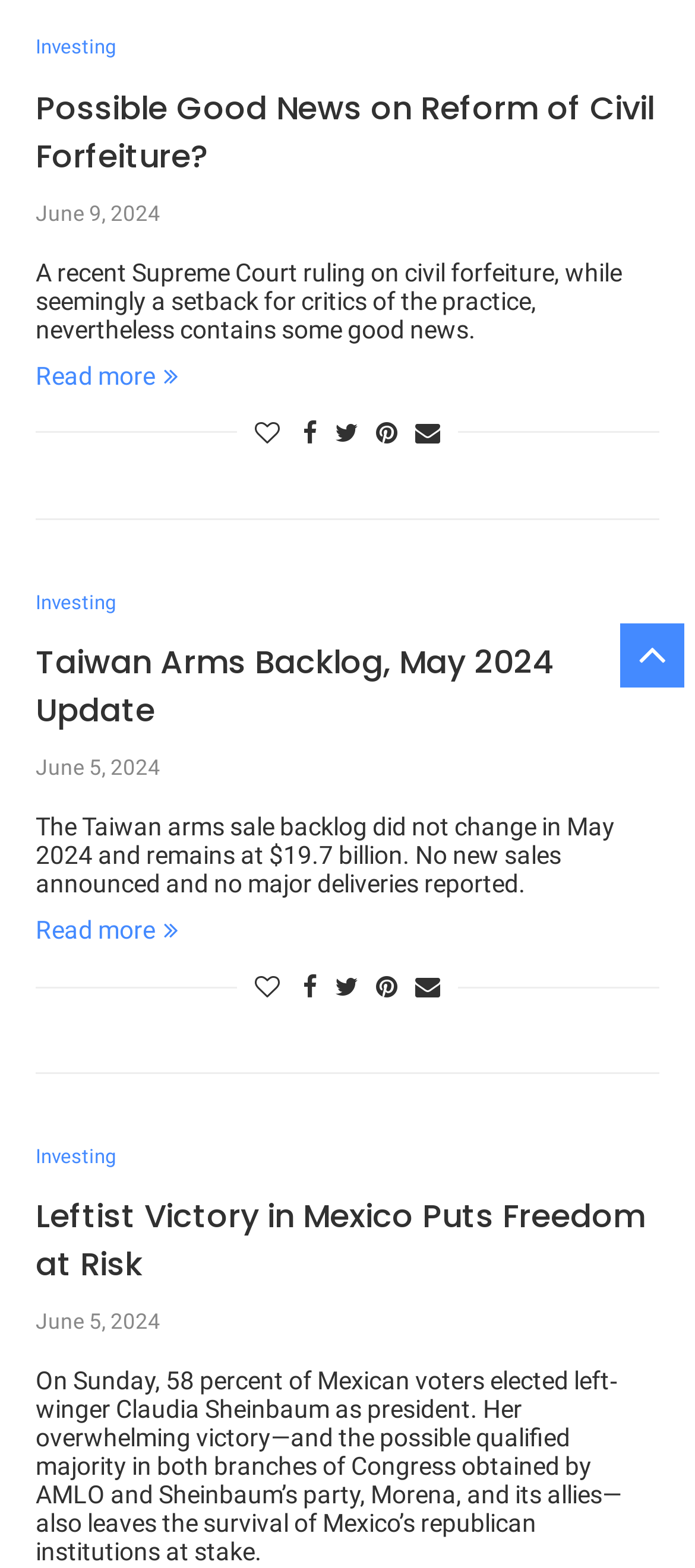Based on the element description, predict the bounding box coordinates (top-left x, top-left y, bottom-right x, bottom-right y) for the UI element in the screenshot: Read more

[0.051, 0.584, 0.256, 0.602]